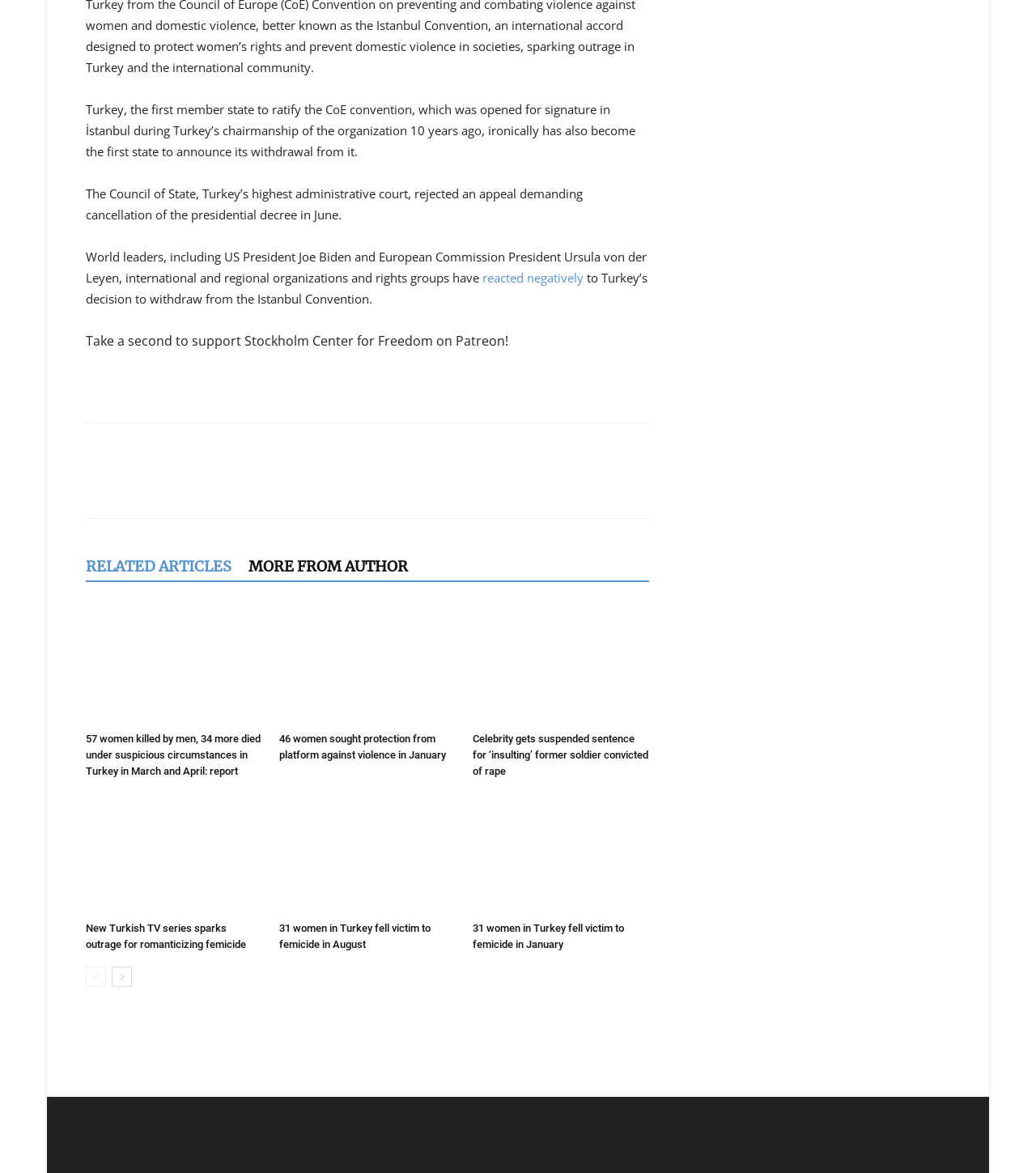What is the purpose of the 'Take a second to support Stockholm Center for Freedom on Patreon!' button?
Give a one-word or short phrase answer based on the image.

To support Stockholm Center for Freedom